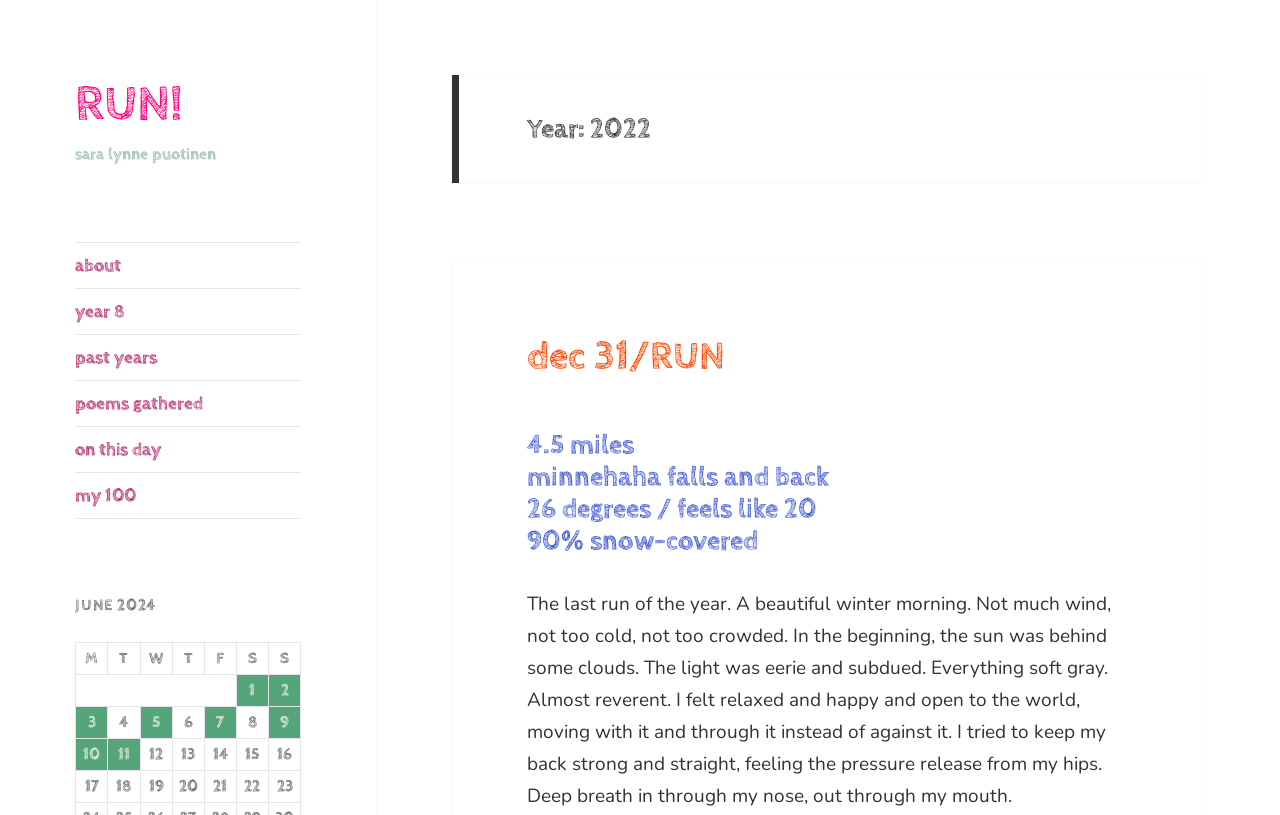Create an elaborate caption that covers all aspects of the webpage.

This webpage appears to be a personal blog or journal, with a focus on running and personal reflections. At the top of the page, there is a prominent link to "RUN!" and a static text element displaying the name "sara lynne puotinen". Below this, there are several links to different sections of the website, including "about", "year 8", "past years", "poems gathered", "on this day", and "my 100".

The main content of the page is a table or grid, with multiple rows and columns. Each row represents a different day, with columns for the day of the week (M, T, W, etc.) and a brief description of the run or activity for that day. The descriptions include links to more detailed posts or entries. The grid takes up most of the page, with multiple rows and columns.

Above the grid, there is a header section with a heading that reads "Year: 2022". Below this, there are several headings and static text elements that appear to be journal entries or reflections on specific runs or experiences. These entries include descriptive text and some links to more detailed posts. The text is quite poetic and introspective, describing the experience of running in different weather conditions and the emotions and thoughts that come with it.

Overall, the webpage has a simple and clean design, with a focus on the content and the personal reflections of the author.